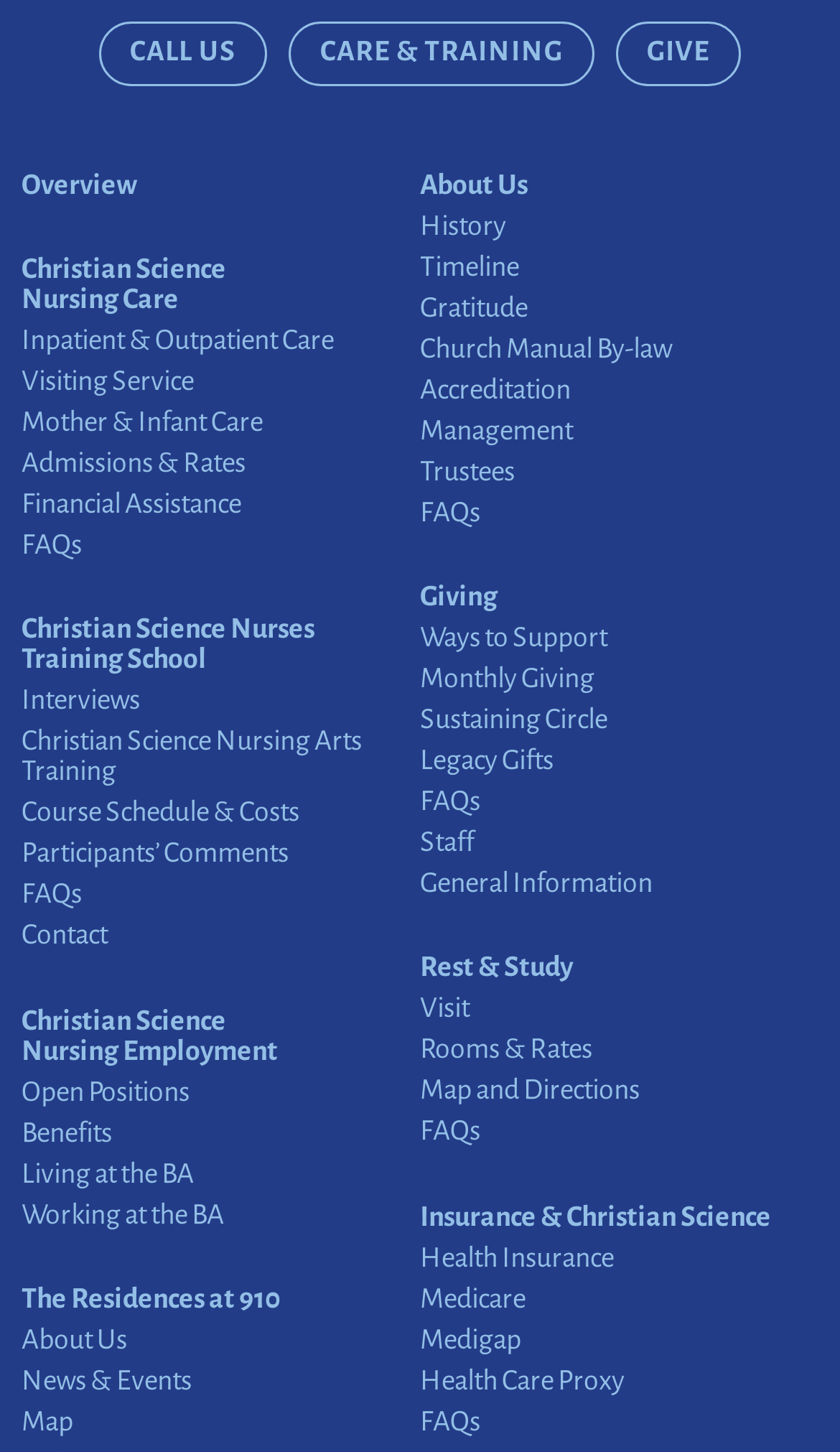Determine the bounding box coordinates for the clickable element to execute this instruction: "View 'Christian Science Nursing Care'". Provide the coordinates as four float numbers between 0 and 1, i.e., [left, top, right, bottom].

[0.026, 0.177, 0.448, 0.226]